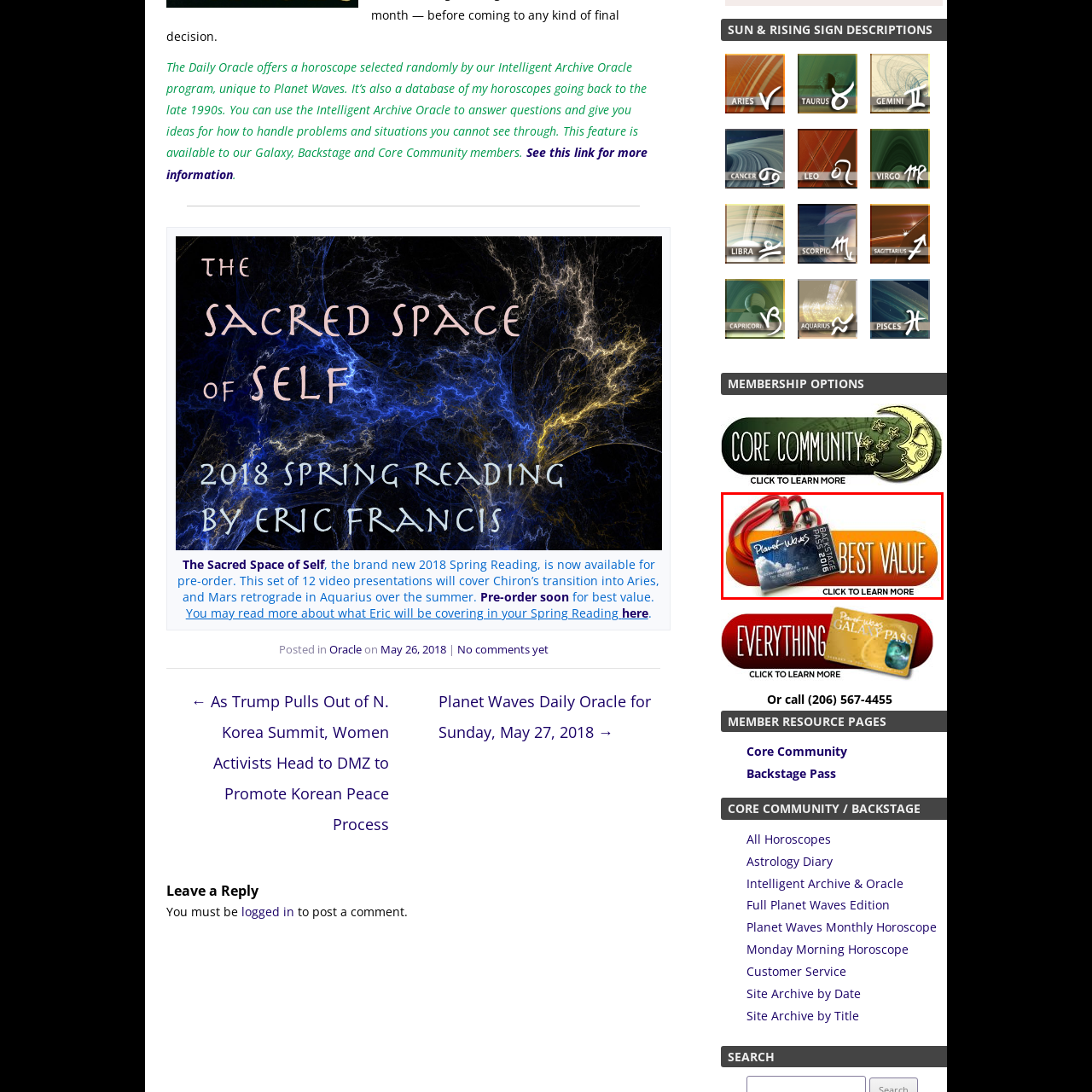Observe the highlighted image and answer the following: What is highlighted on the orange oval button?

BEST VALUE